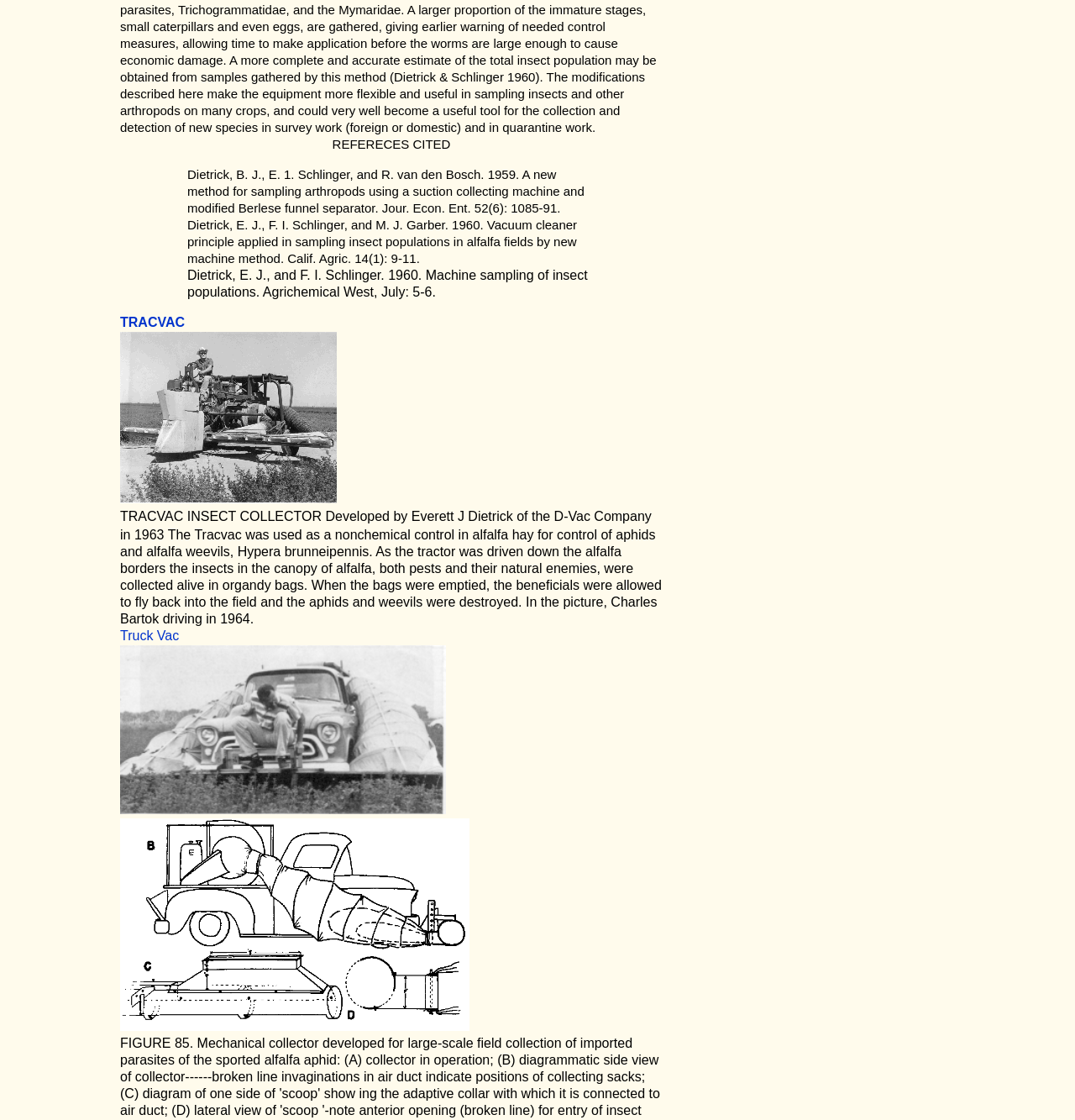What is the name of the insect collector developed by Everett J Dietrick?
Refer to the screenshot and deliver a thorough answer to the question presented.

I found the answer by reading the StaticText element with ID 123, which describes the TRACVAC insect collector and its developer, Everett J Dietrick.